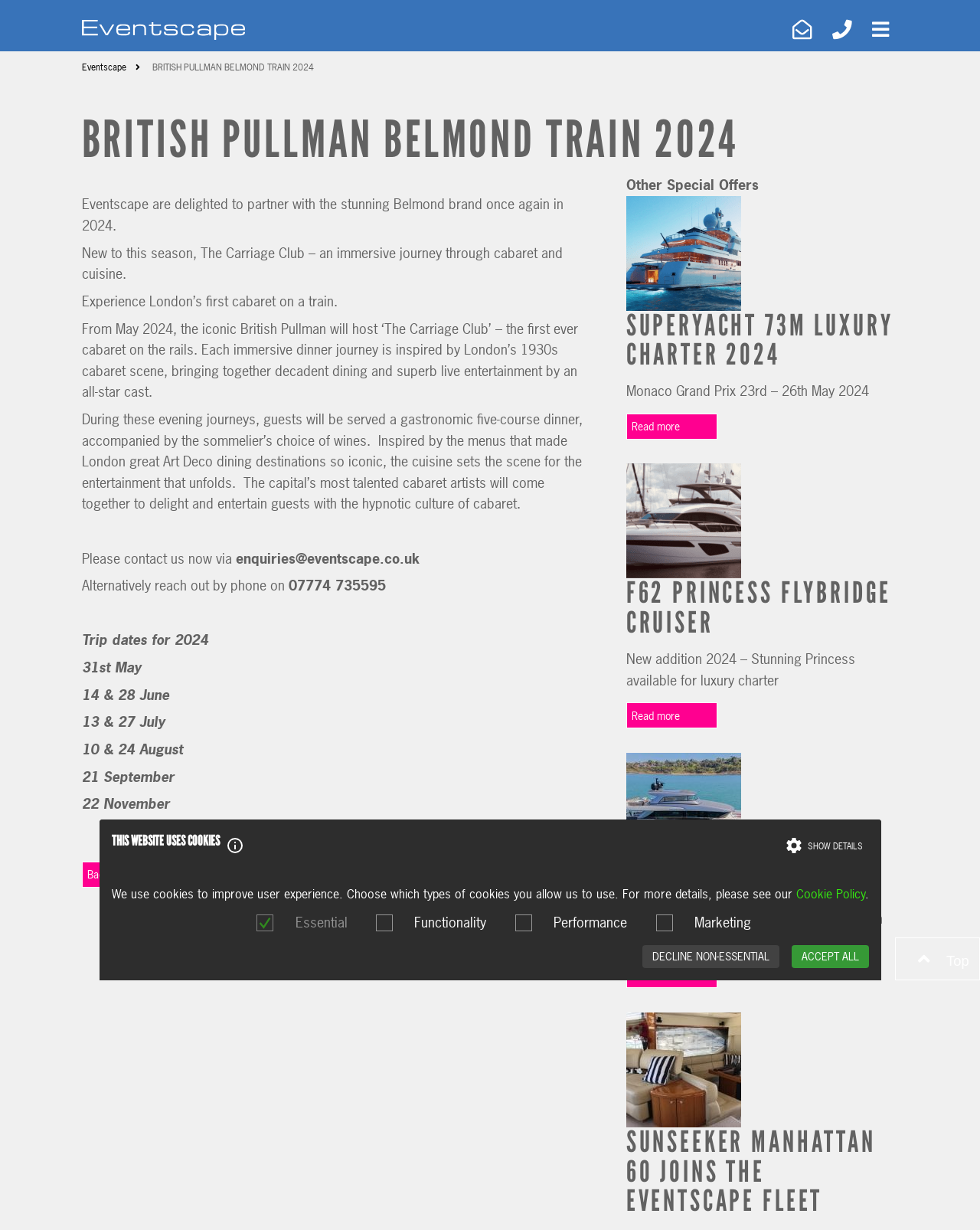Locate the bounding box coordinates of the item that should be clicked to fulfill the instruction: "Click the SEASONAL SIZZLERS link".

[0.75, 0.076, 1.0, 0.101]